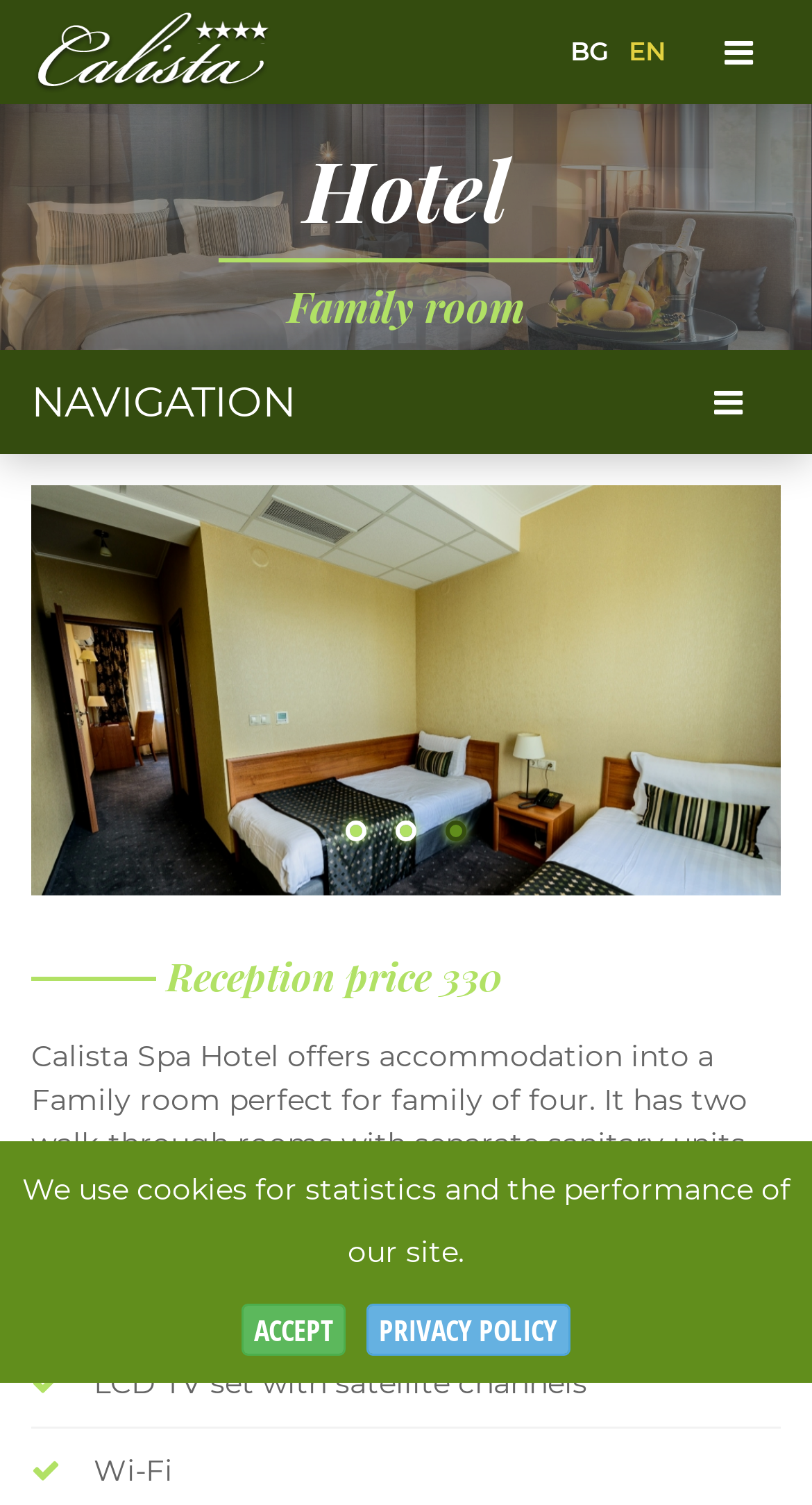Please specify the bounding box coordinates of the clickable section necessary to execute the following command: "Toggle navigation".

None